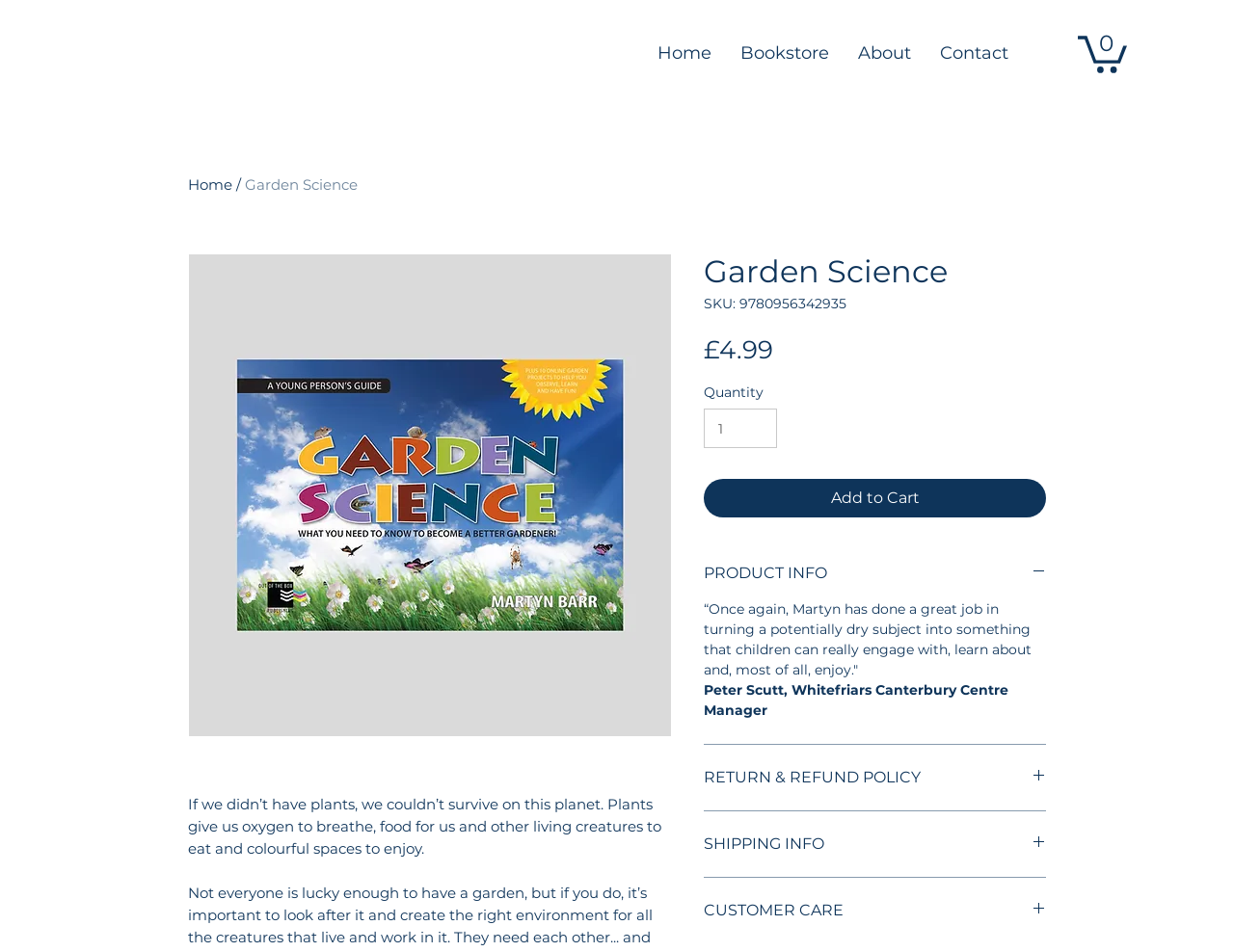What is the price of the book?
Using the image, provide a concise answer in one word or a short phrase.

£4.99